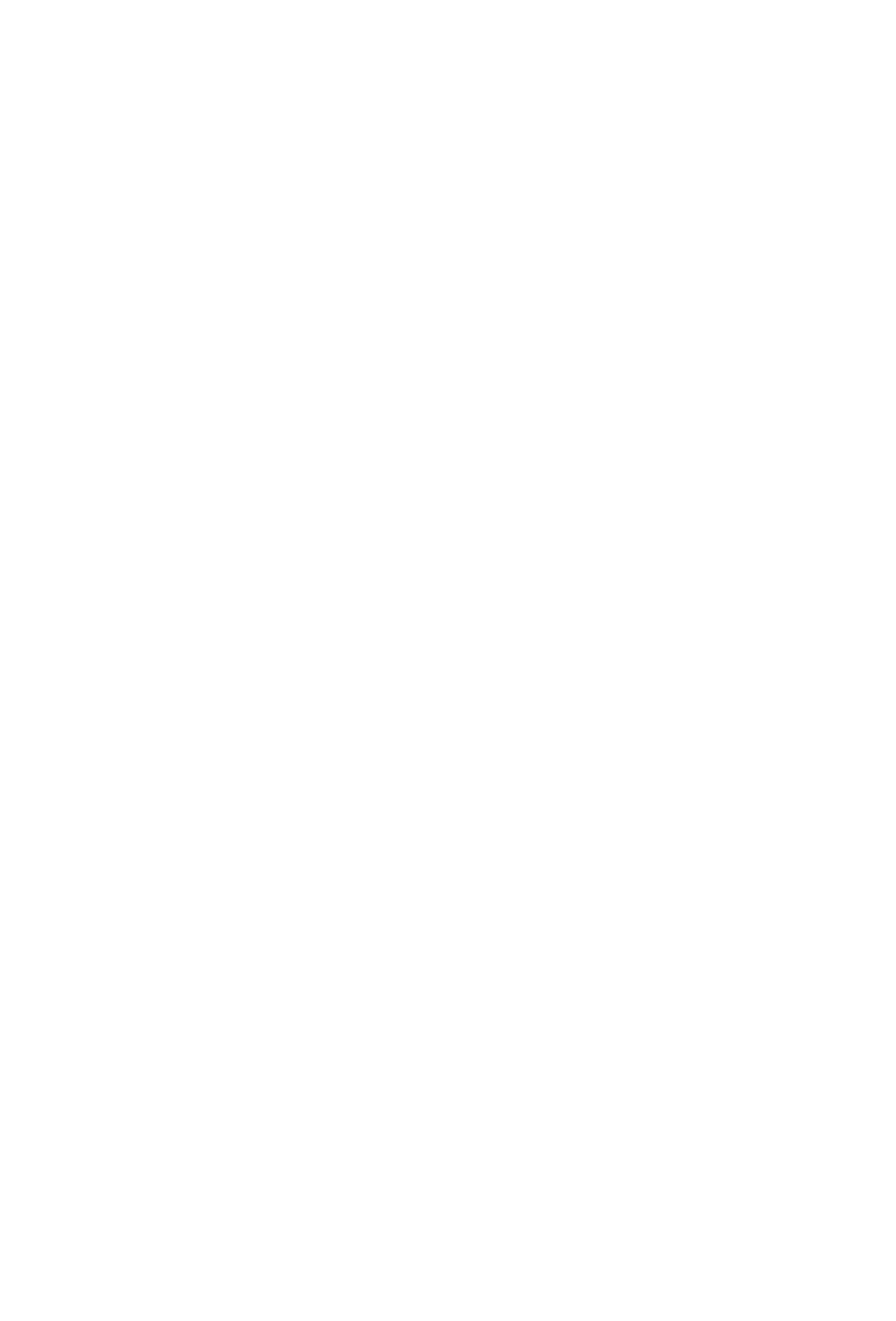Please give a succinct answer to the question in one word or phrase:
What is the orientation of the menu?

Vertical